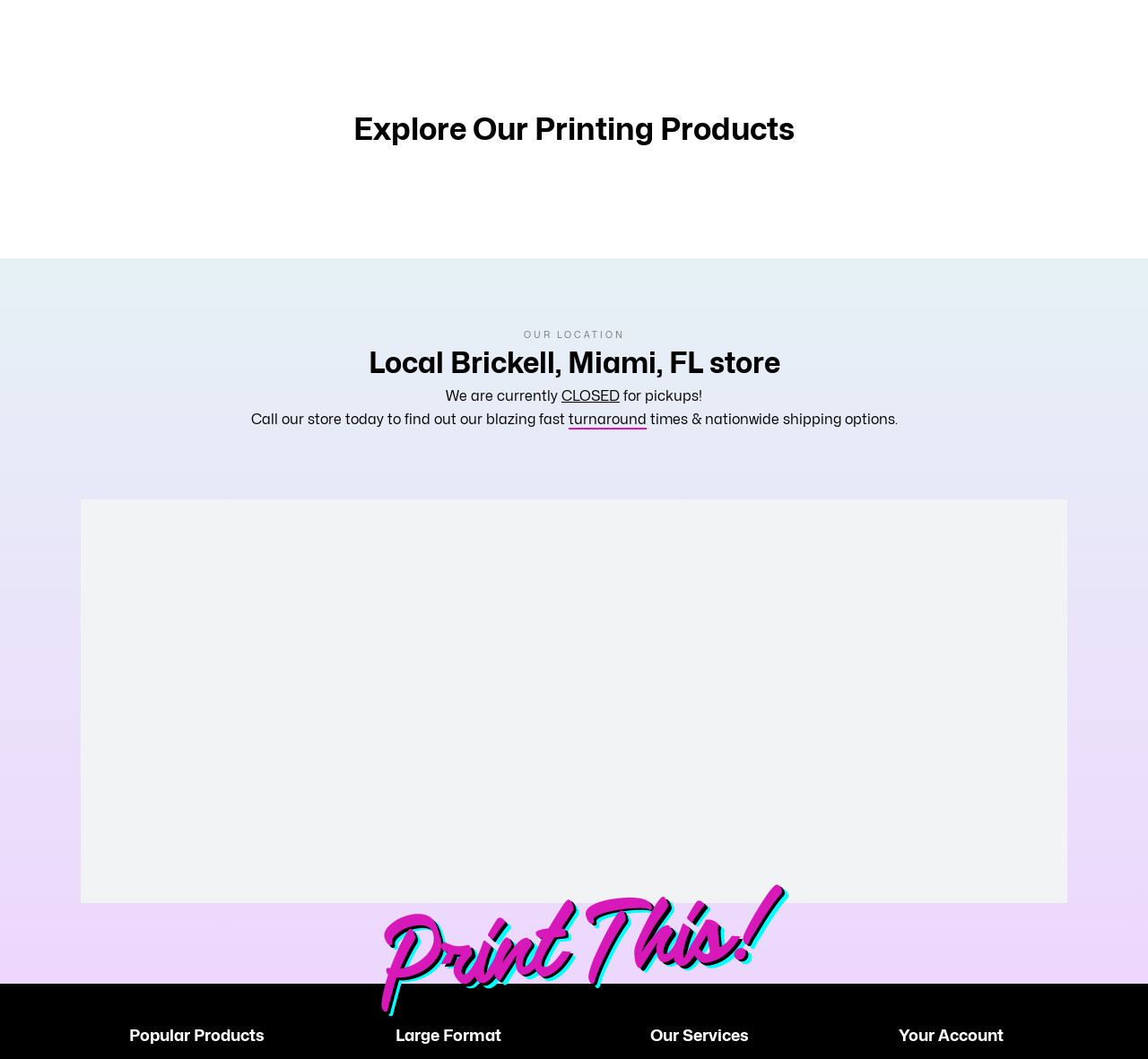Provide the bounding box coordinates of the HTML element this sentence describes: "Next Day Printing Miami". The bounding box coordinates consist of four float numbers between 0 and 1, i.e., [left, top, right, bottom].

[0.542, 0.681, 0.677, 0.696]